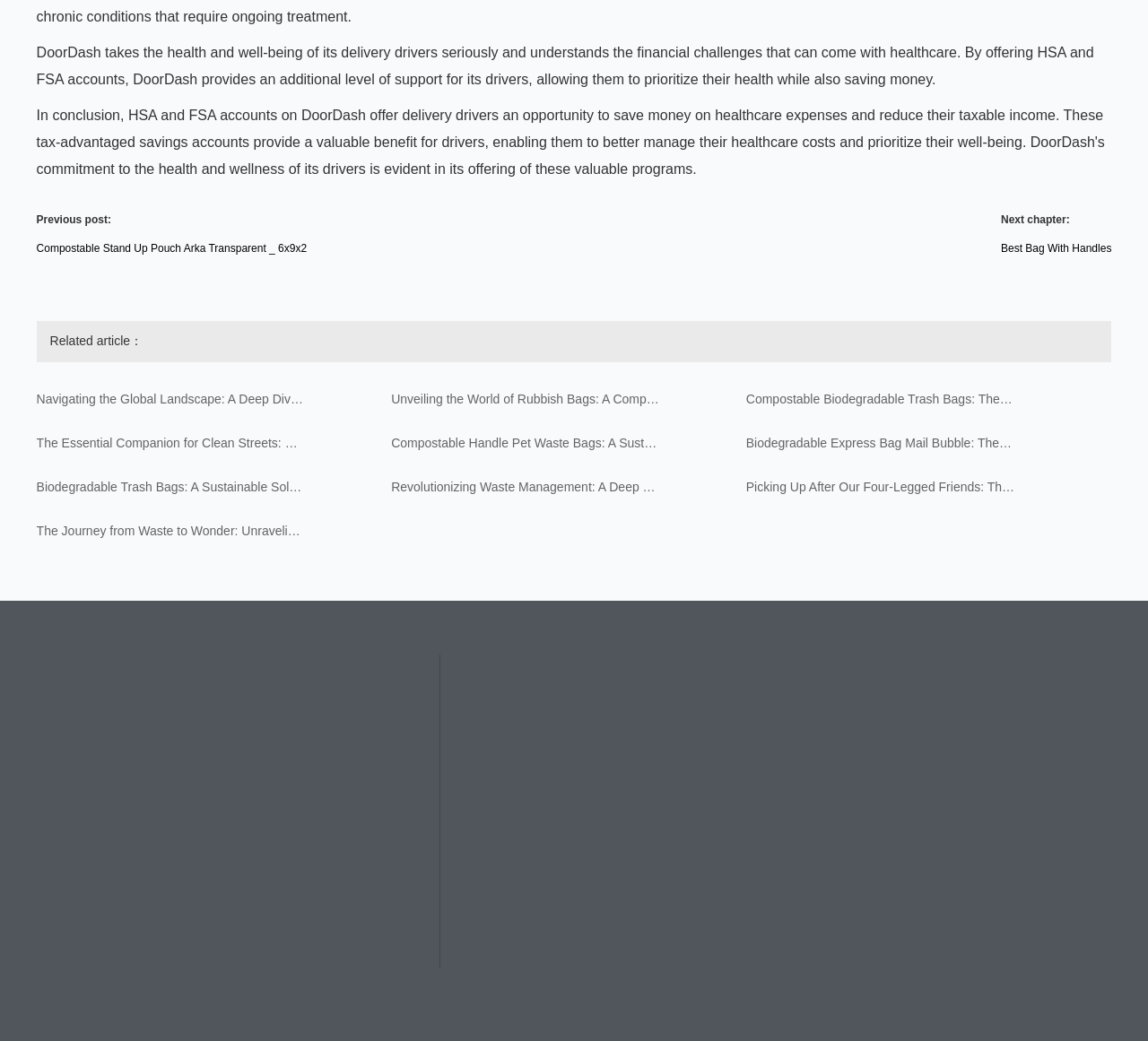Can you show the bounding box coordinates of the region to click on to complete the task described in the instruction: "Visit the previous post"?

[0.032, 0.233, 0.267, 0.245]